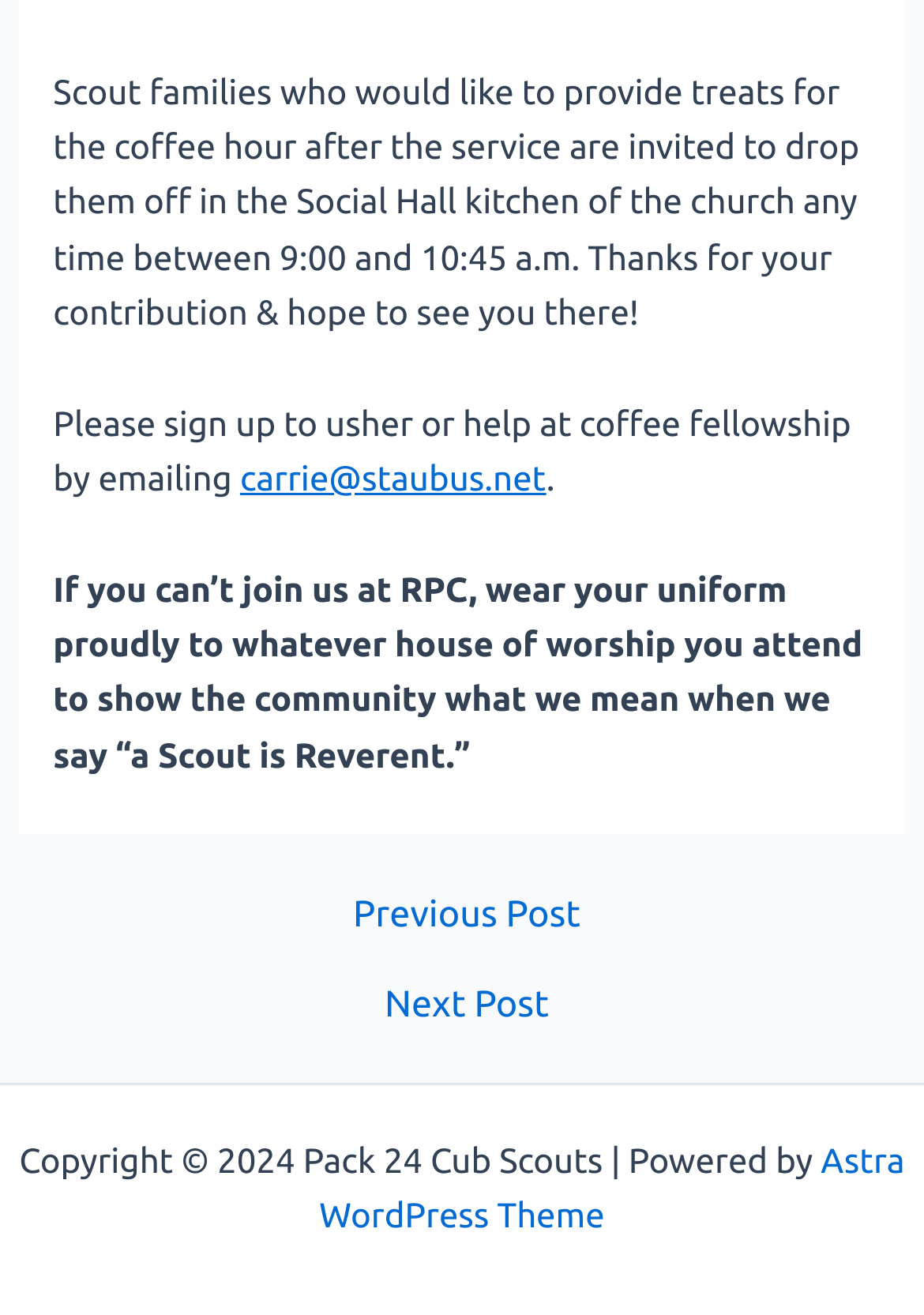What is the year of the copyright?
Based on the image, give a concise answer in the form of a single word or short phrase.

2024